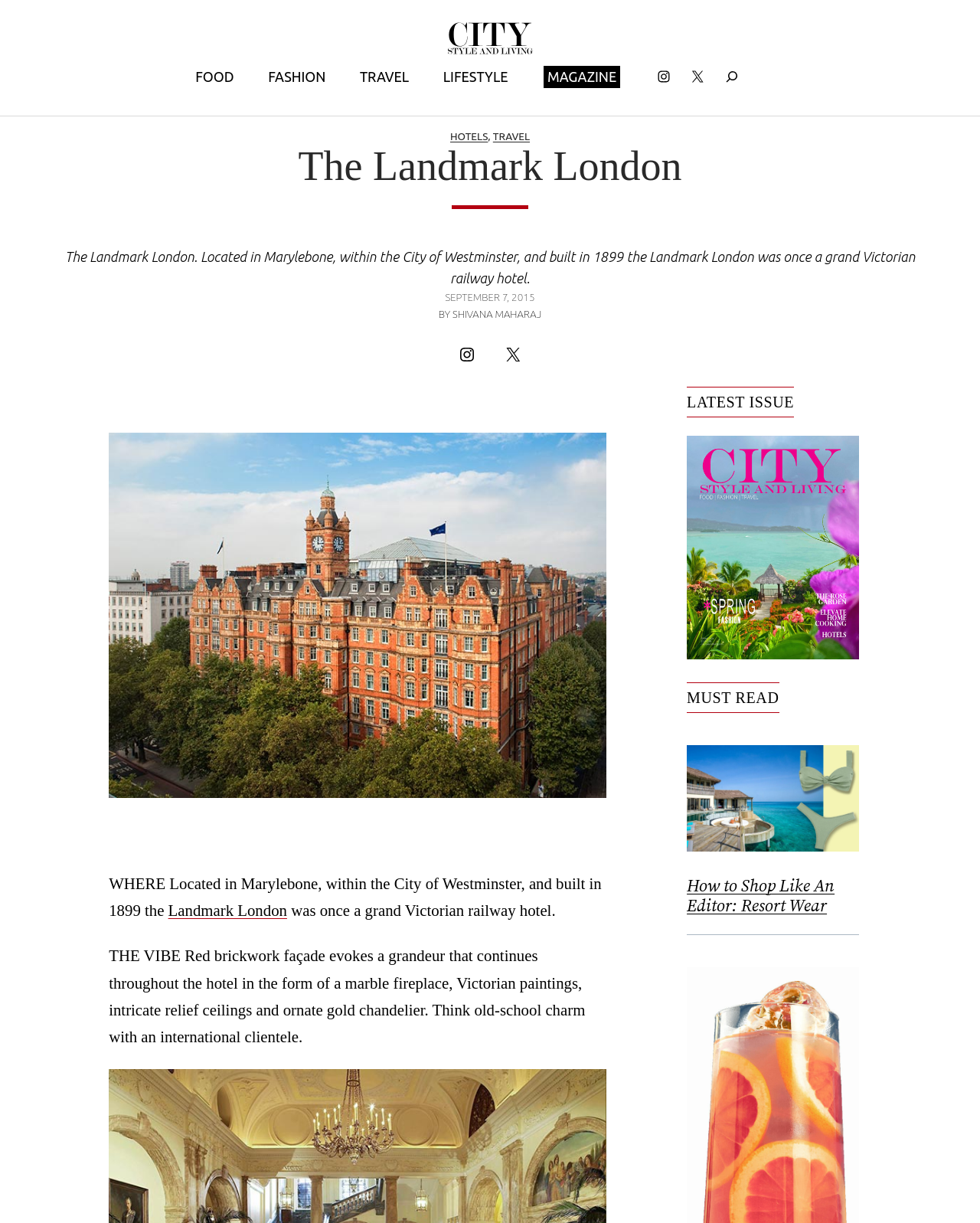Given the description: "FASHION", determine the bounding box coordinates of the UI element. The coordinates should be formatted as four float numbers between 0 and 1, [left, top, right, bottom].

[0.274, 0.054, 0.332, 0.072]